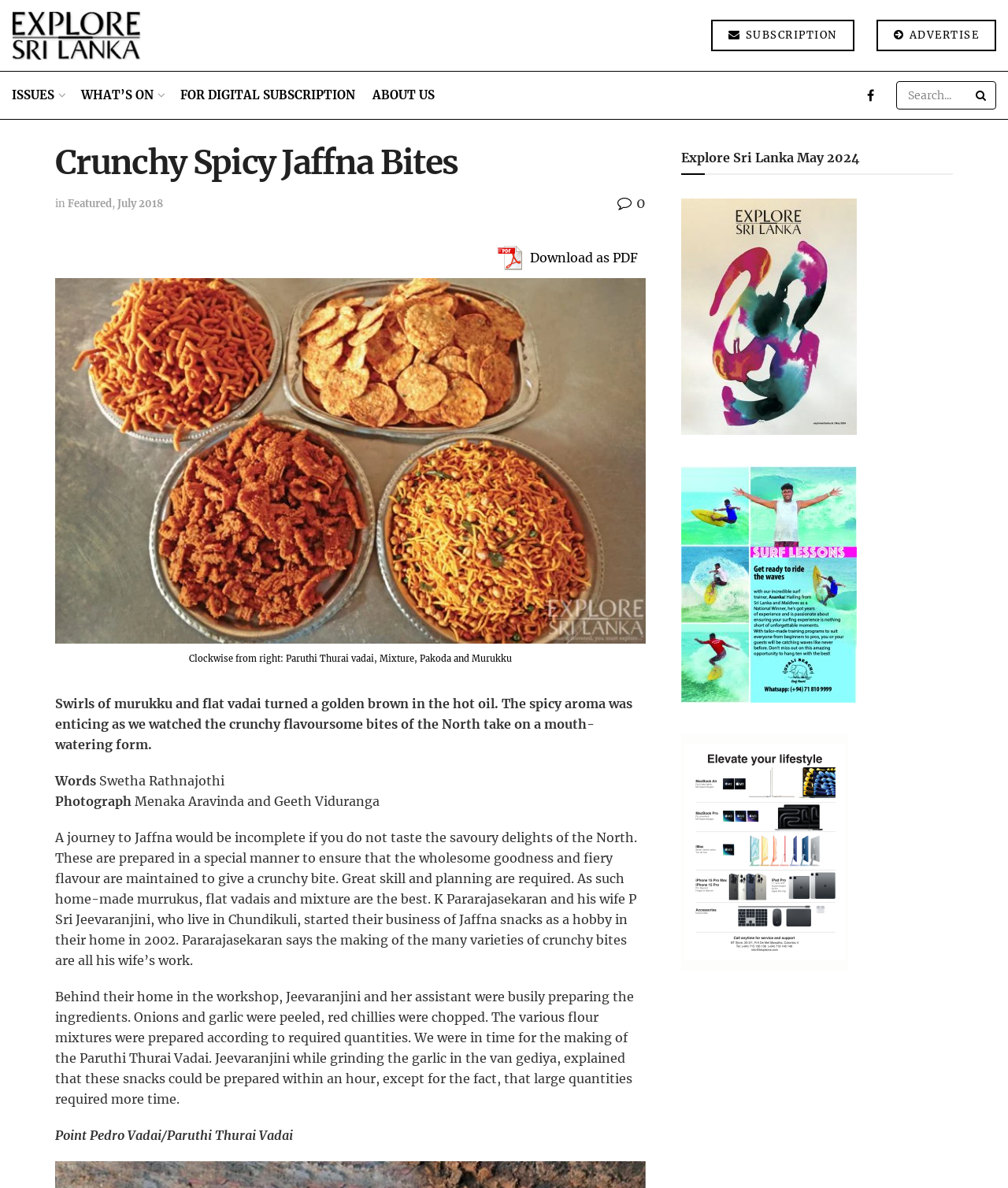Specify the bounding box coordinates of the region I need to click to perform the following instruction: "Go to subscription page". The coordinates must be four float numbers in the range of 0 to 1, i.e., [left, top, right, bottom].

[0.705, 0.017, 0.847, 0.043]